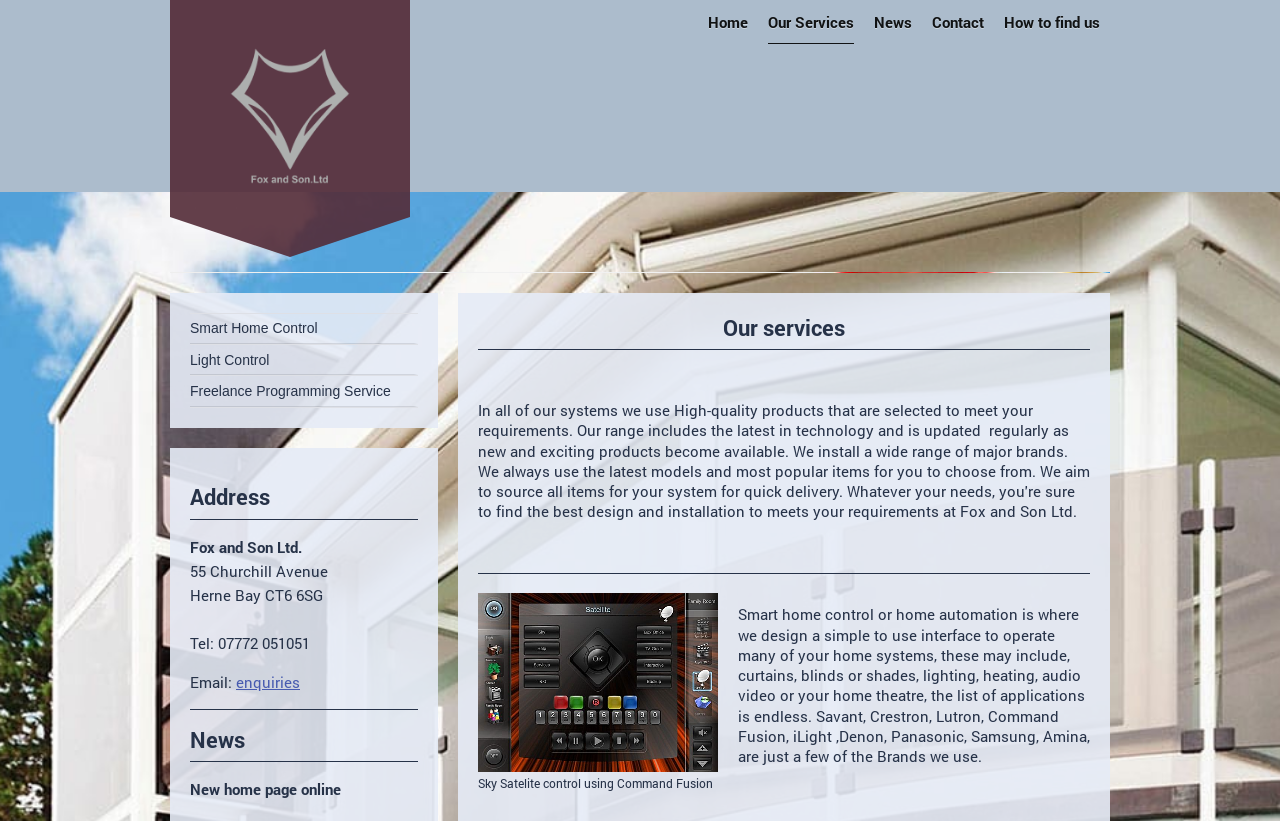What is the first service listed under 'Our services'?
Based on the image, answer the question with as much detail as possible.

I found the first service by looking at the link elements under the 'Our services' heading, and the first one is 'Smart Home Control'.